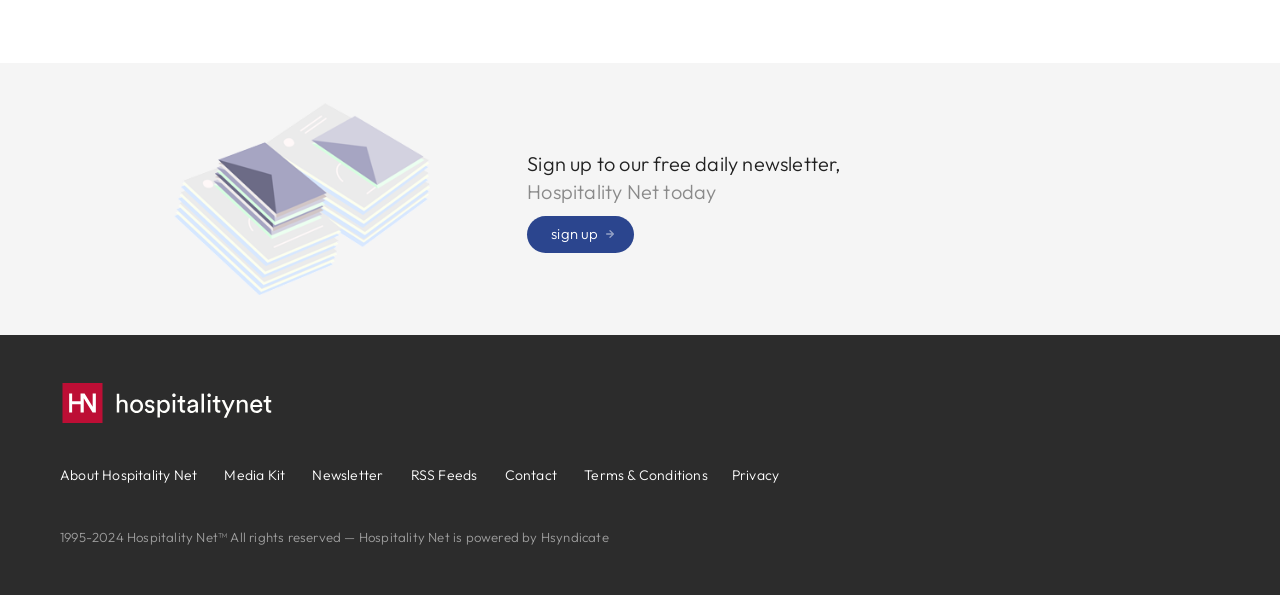Please determine the bounding box coordinates of the element to click in order to execute the following instruction: "Explore 'What To Expect When Working With a Divorce Lawyer in Singapore? Know About it in Detail'". The coordinates should be four float numbers between 0 and 1, specified as [left, top, right, bottom].

None